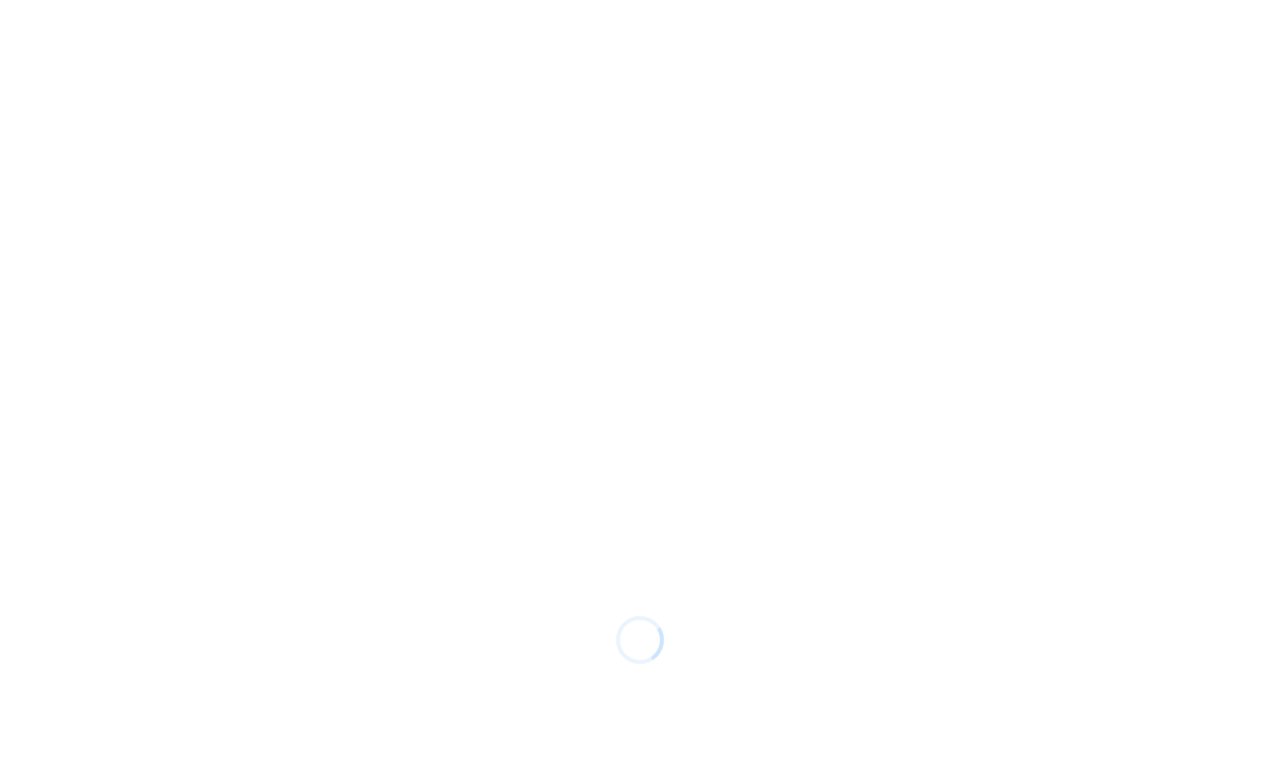Could you specify the bounding box coordinates for the clickable section to complete the following instruction: "Search"?

[0.794, 0.073, 0.831, 0.115]